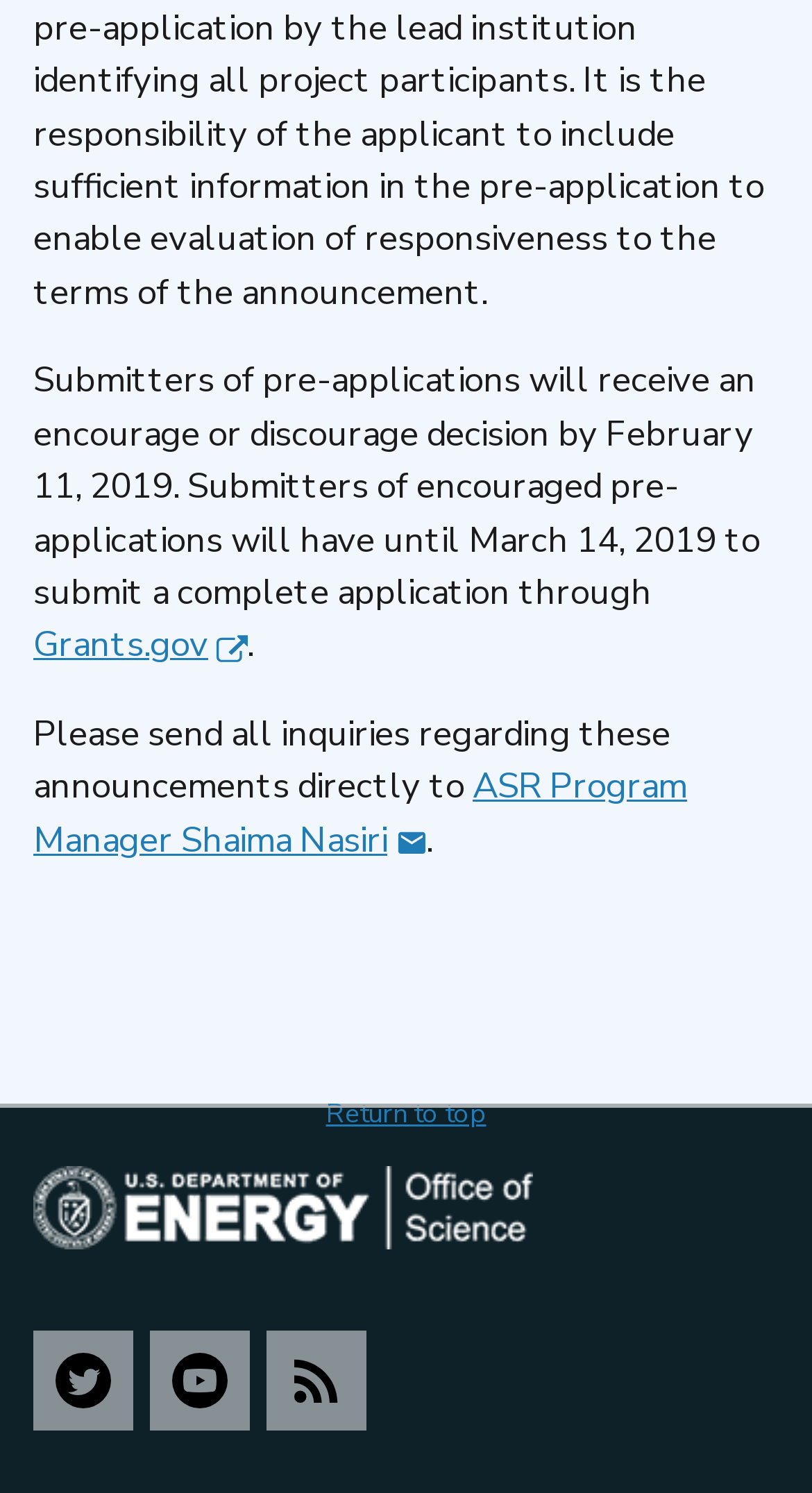Calculate the bounding box coordinates of the UI element given the description: "Return to top".

[0.401, 0.734, 0.599, 0.759]